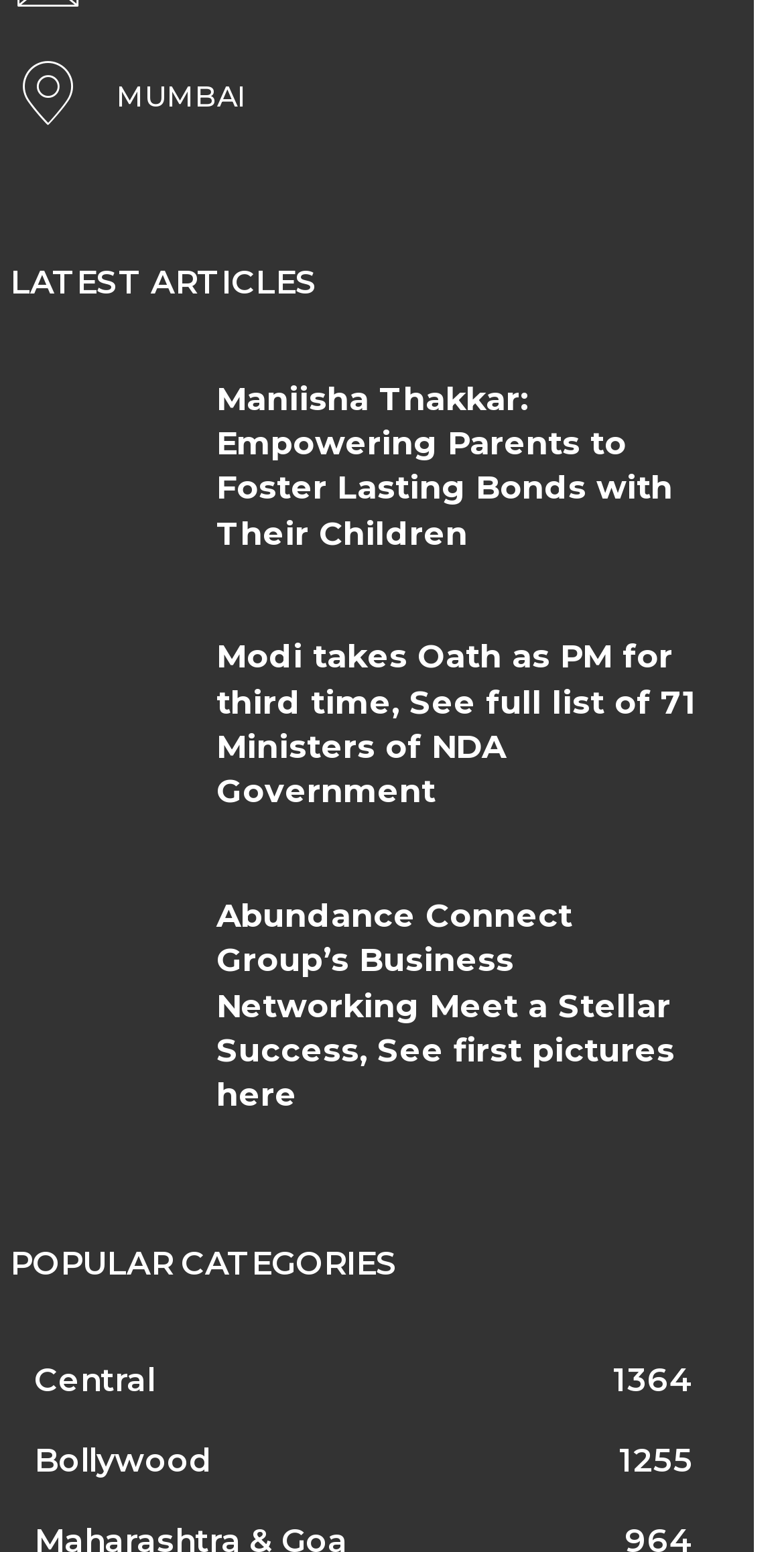Can you find the bounding box coordinates for the element that needs to be clicked to execute this instruction: "Read article about Maniisha Thakkar"? The coordinates should be given as four float numbers between 0 and 1, i.e., [left, top, right, bottom].

[0.013, 0.239, 0.237, 0.341]